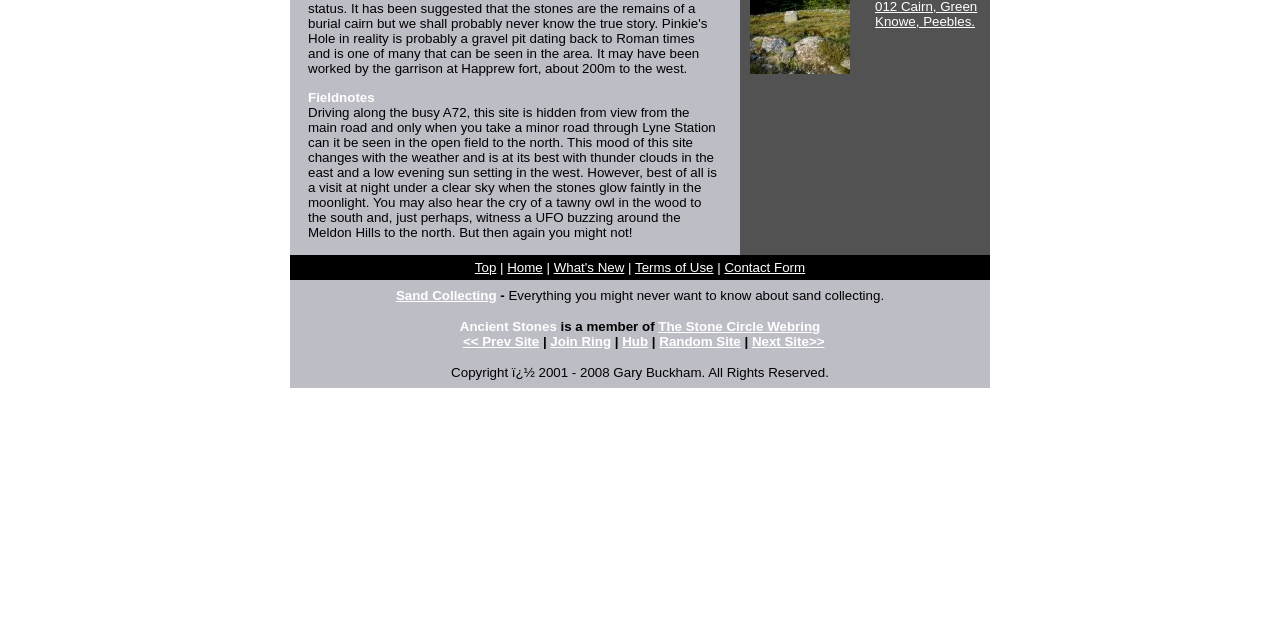Determine the bounding box of the UI component based on this description: "Home". The bounding box coordinates should be four float values between 0 and 1, i.e., [left, top, right, bottom].

[0.396, 0.406, 0.424, 0.429]